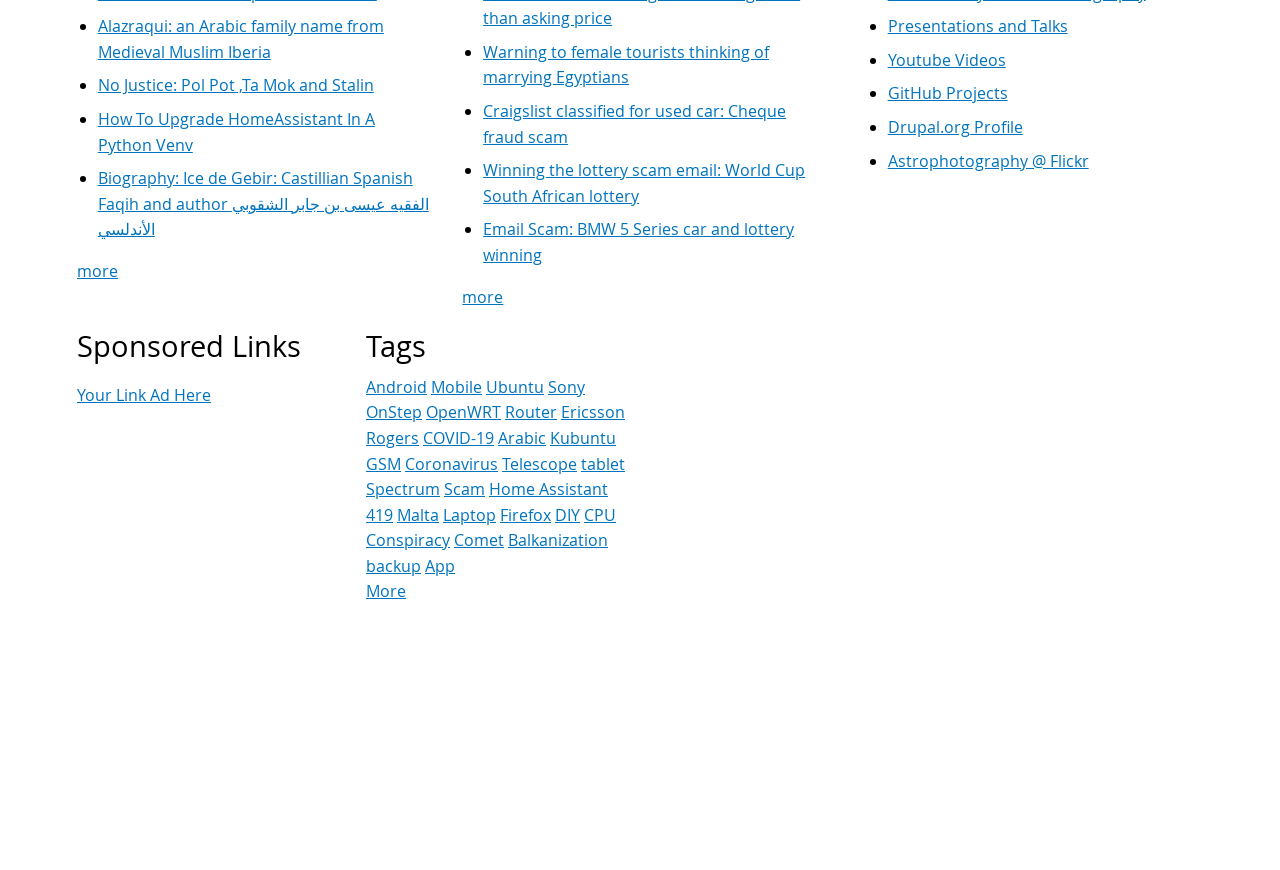Identify the bounding box coordinates of the HTML element based on this description: "Drupal.org Profile".

[0.693, 0.133, 0.799, 0.159]